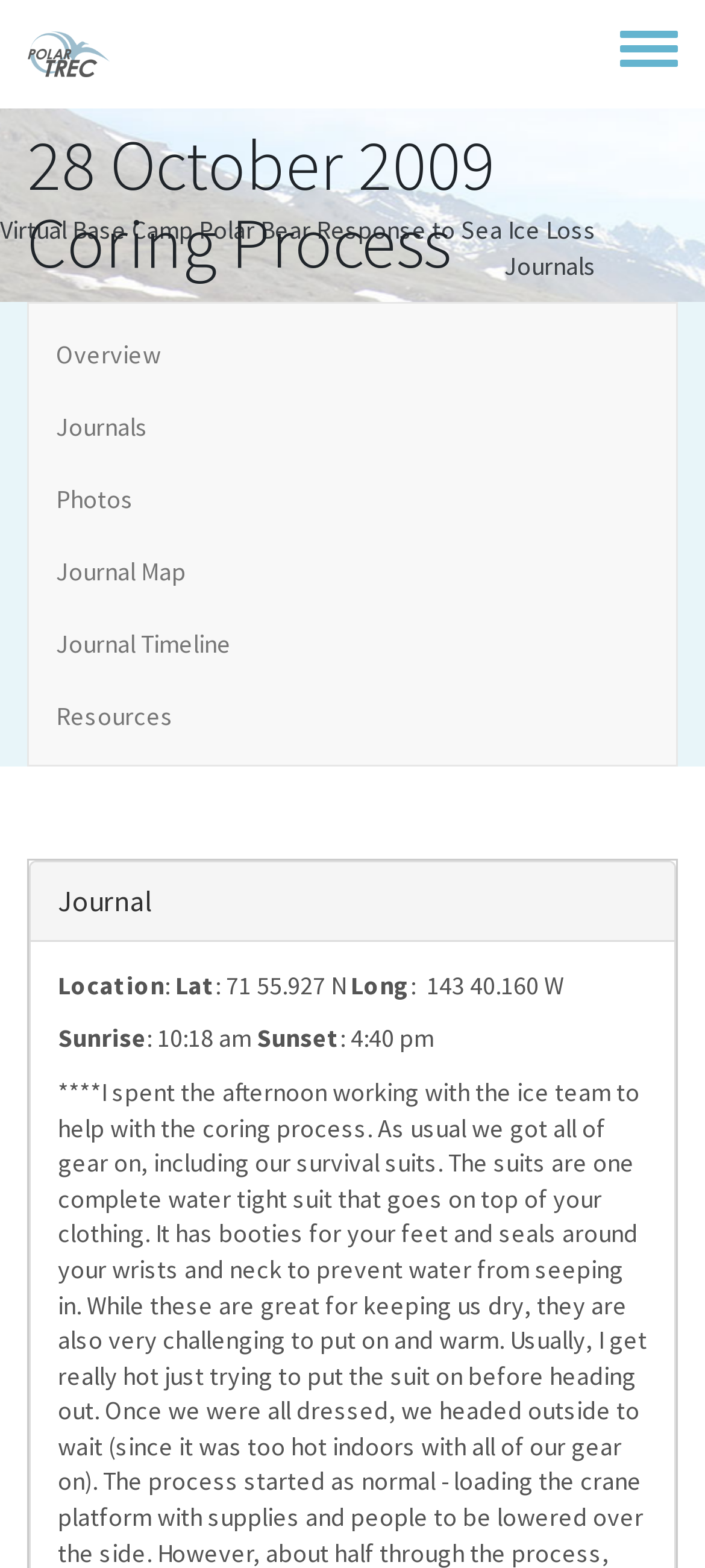How many links are there in the main menu?
Refer to the screenshot and deliver a thorough answer to the question presented.

I counted the links in the main menu, which are 'Overview', 'Journals', 'Photos', 'Journal Map', 'Journal Timeline', and 'Resources', and found that there are 6 links in total.